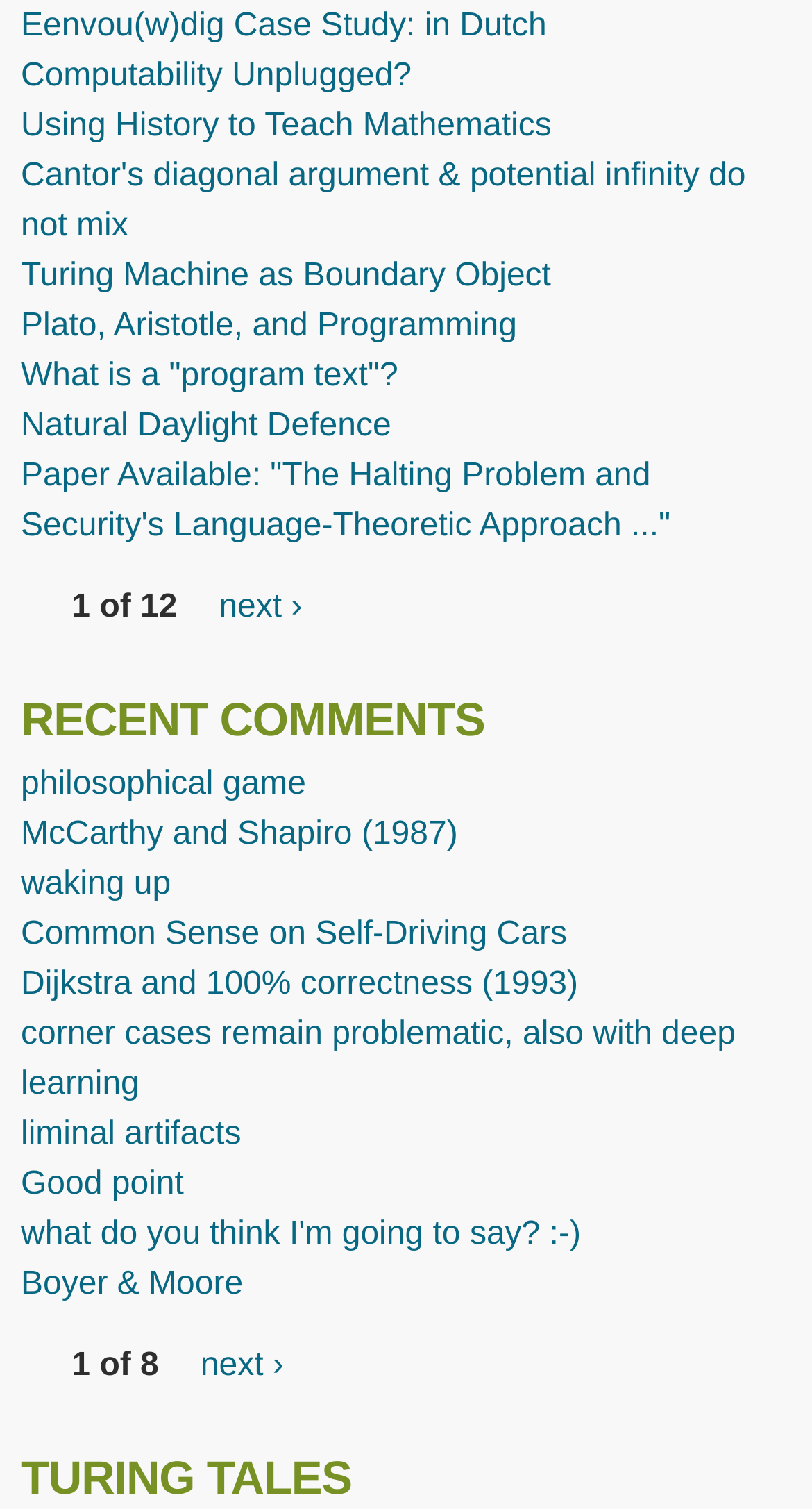Using the description "waking up", locate and provide the bounding box of the UI element.

[0.026, 0.574, 0.21, 0.597]